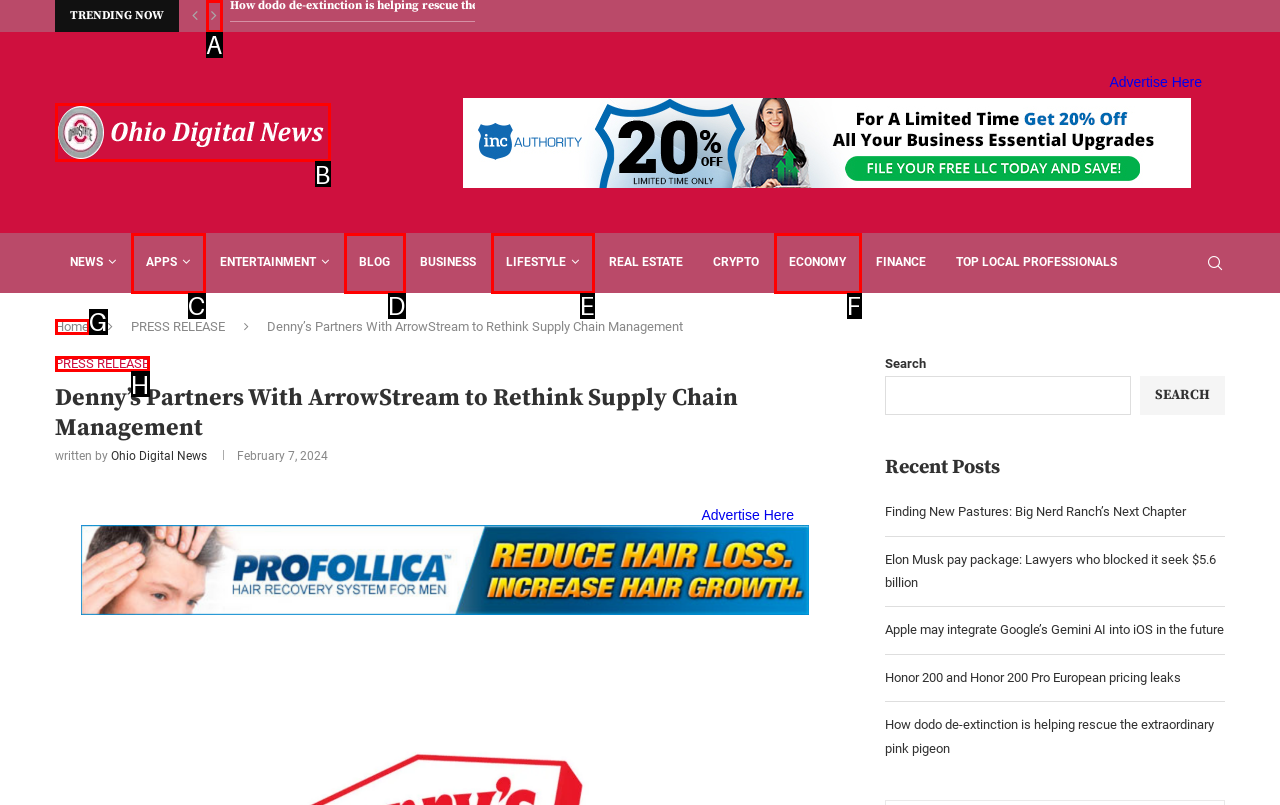Select the right option to accomplish this task: Visit the 'Ohio Digital News' website. Reply with the letter corresponding to the correct UI element.

B